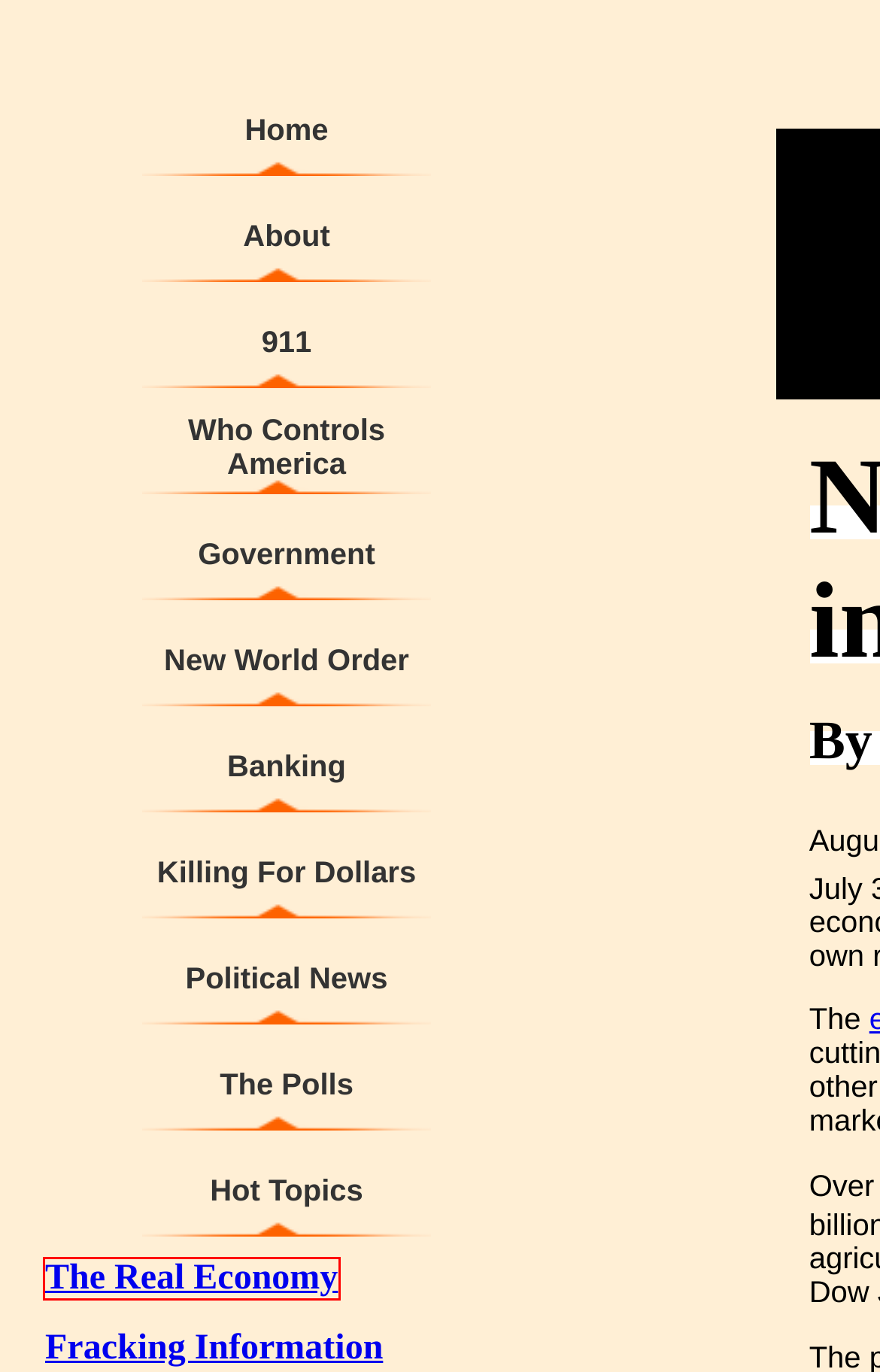Assess the screenshot of a webpage with a red bounding box and determine which webpage description most accurately matches the new page after clicking the element within the red box. Here are the options:
A. WEB OF DEBT BLOG | ARTICLES IN THE NEWS . . . . . . . . . . . . . . . . COMMENTS, FEEDBACK, IDEAS
B. Here's What the Fed's Really Up to with This Rate Cut
C. Portal:Real Economy Project - SourceWatch
D. Portal:Toxic Sludge - SourceWatch
E. Information Clearing House - ICH - News
F. Banking on the People: Democratizing Money in the Digital Age
G. National Federation of Independent Business - SourceWatch
H. Portal:FrackSwarm - SourceWatch

C